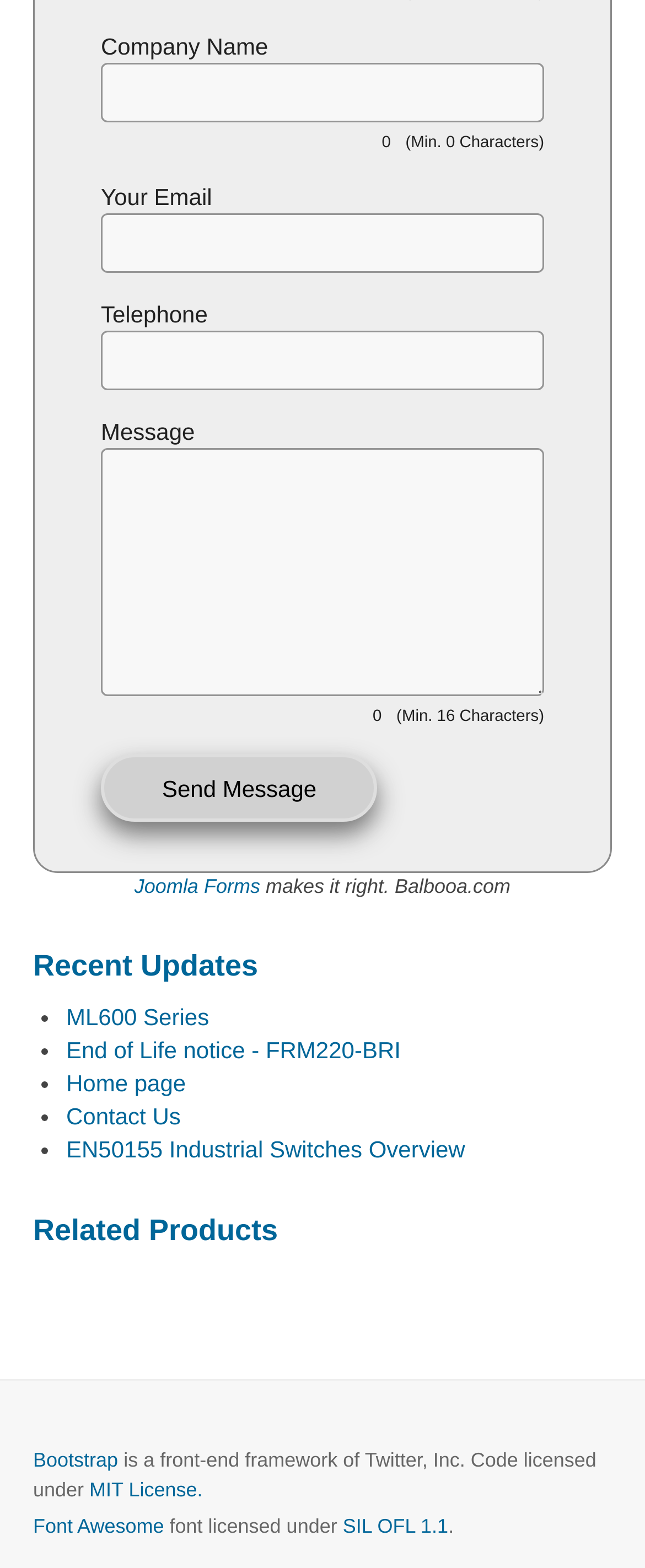Provide the bounding box for the UI element matching this description: "MIT License.".

[0.139, 0.942, 0.314, 0.957]